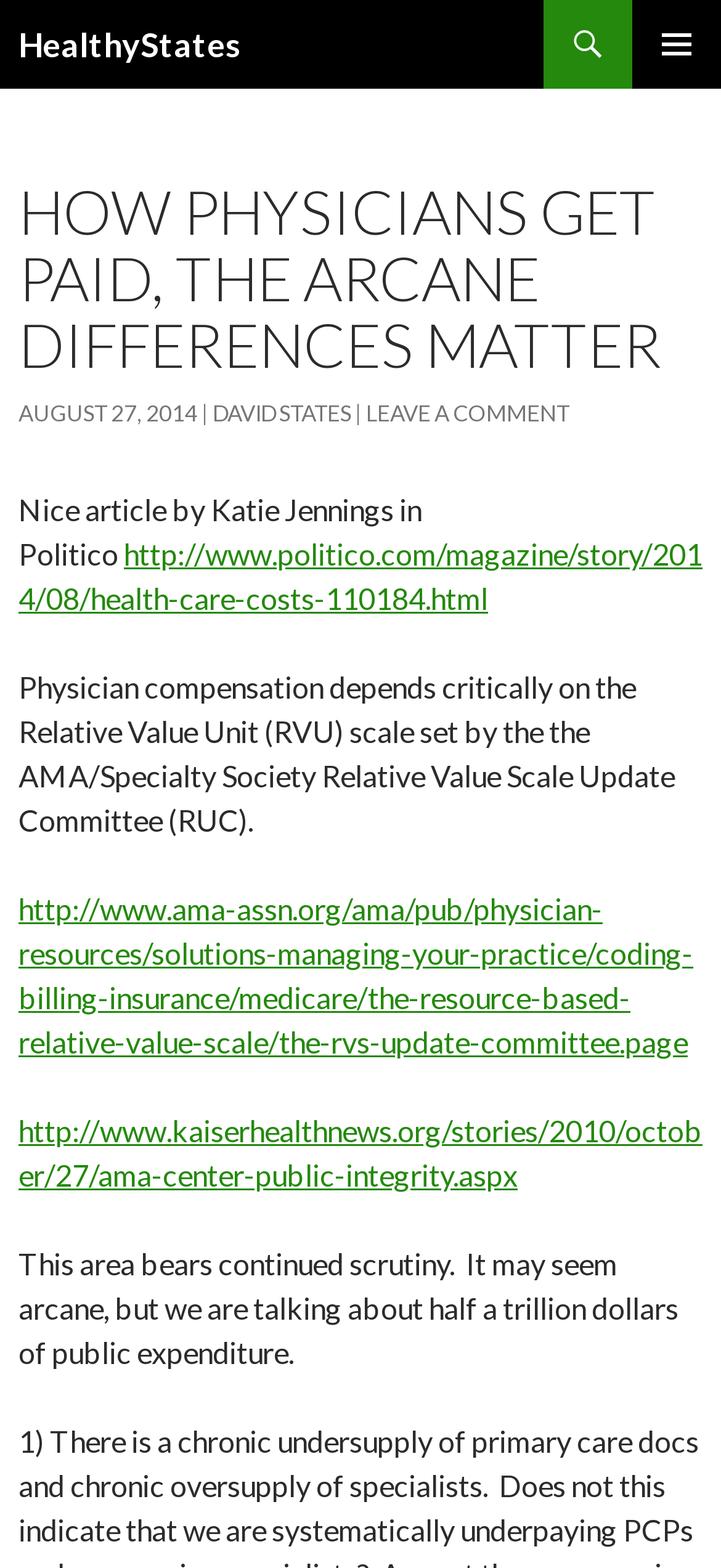Given the element description: "Primary Menu", predict the bounding box coordinates of this UI element. The coordinates must be four float numbers between 0 and 1, given as [left, top, right, bottom].

[0.877, 0.0, 1.0, 0.057]